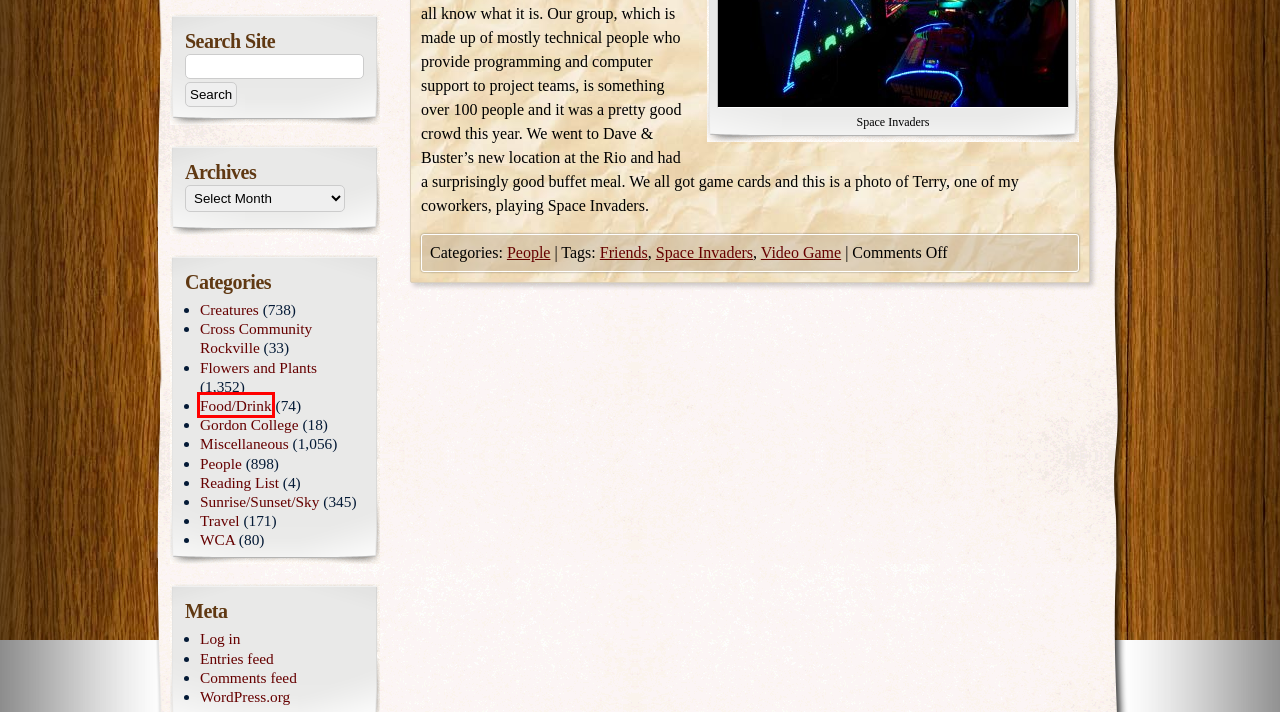Review the screenshot of a webpage which includes a red bounding box around an element. Select the description that best fits the new webpage once the element in the bounding box is clicked. Here are the candidates:
A. Blog Tool, Publishing Platform, and CMS – WordPress.org
B. Creatures | Henry Hartley
C. Food/Drink | Henry Hartley
D. People | Henry Hartley
E. Comments for Henry Hartley
F. WCA | Henry Hartley
G. Miscellaneous | Henry Hartley
H. Cross Community Rockville | Henry Hartley

C